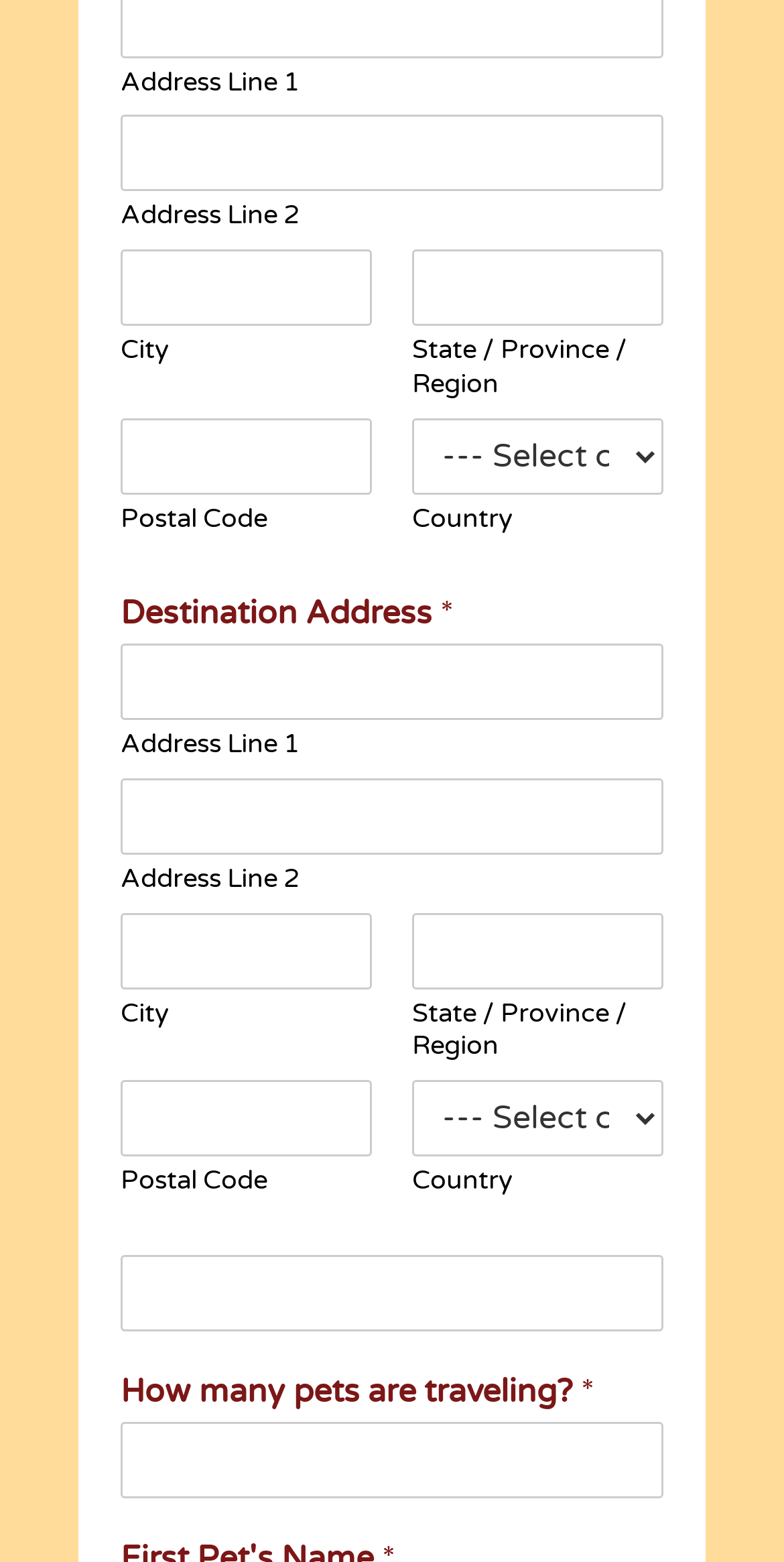Can you specify the bounding box coordinates for the region that should be clicked to fulfill this instruction: "Follow on Twitter".

None